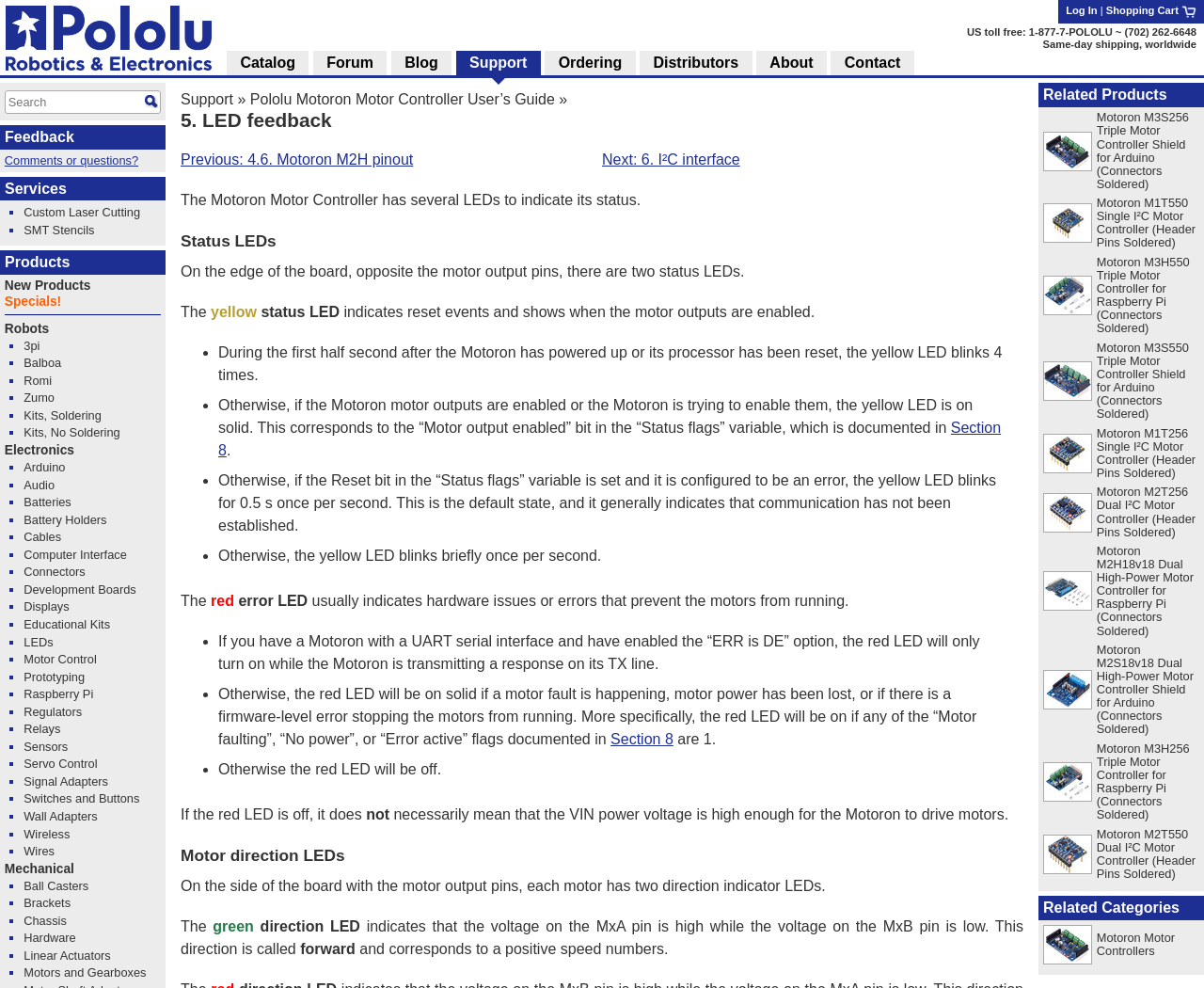Based on the image, provide a detailed and complete answer to the question: 
What is the function of the green direction LED?

The green direction LED indicates that the voltage on the MxA pin is high while the voltage on the MxB pin is low, which corresponds to a positive speed number and is called the forward direction.